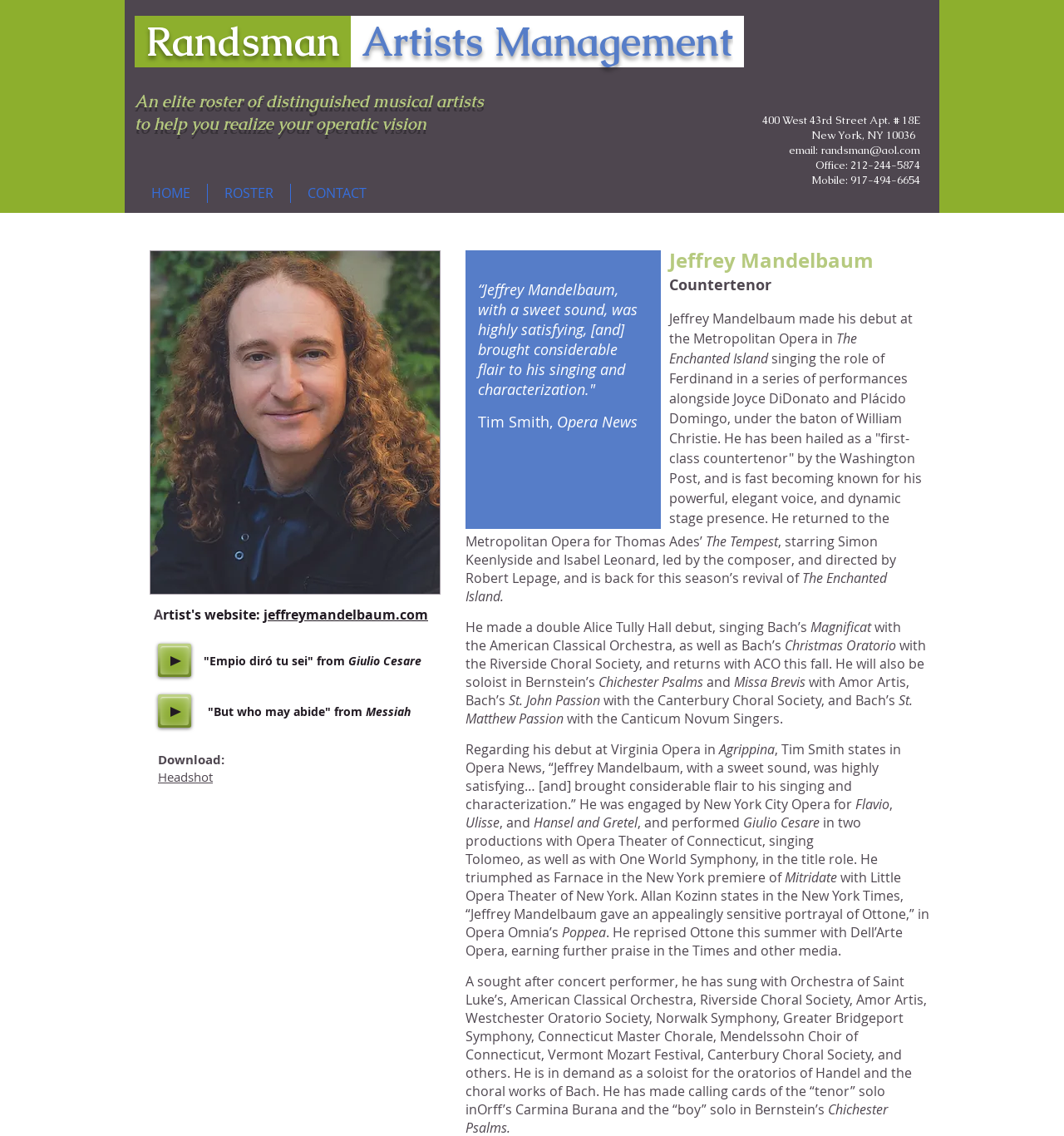What is the contact email of the artist?
Deliver a detailed and extensive answer to the question.

The contact email of the artist can be found in the link 'randsman@aol.com' in the section with the artist's contact information.